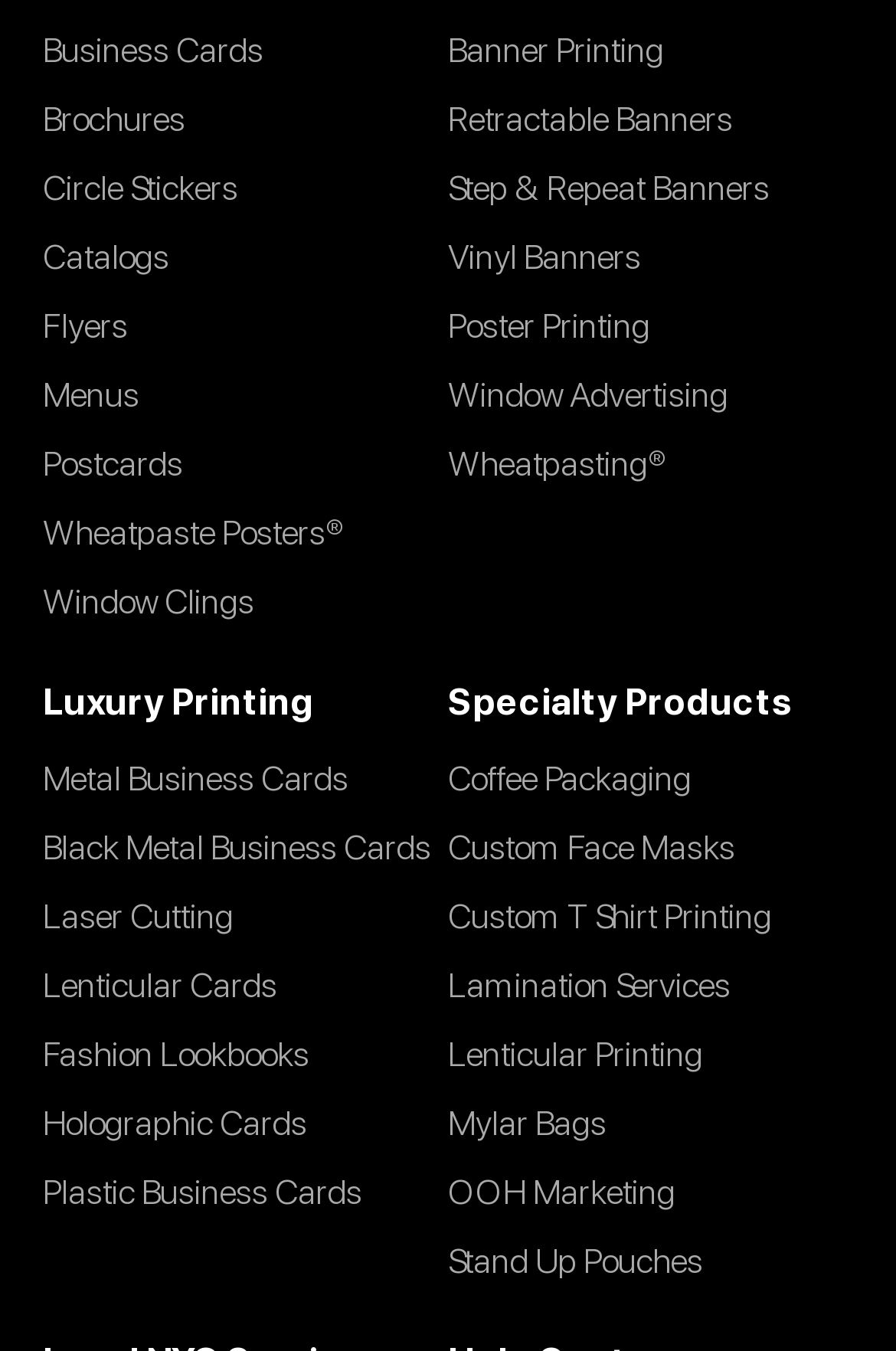What is the last product listed under 'Specialty Products'?
From the screenshot, provide a brief answer in one word or phrase.

Stand Up Pouches